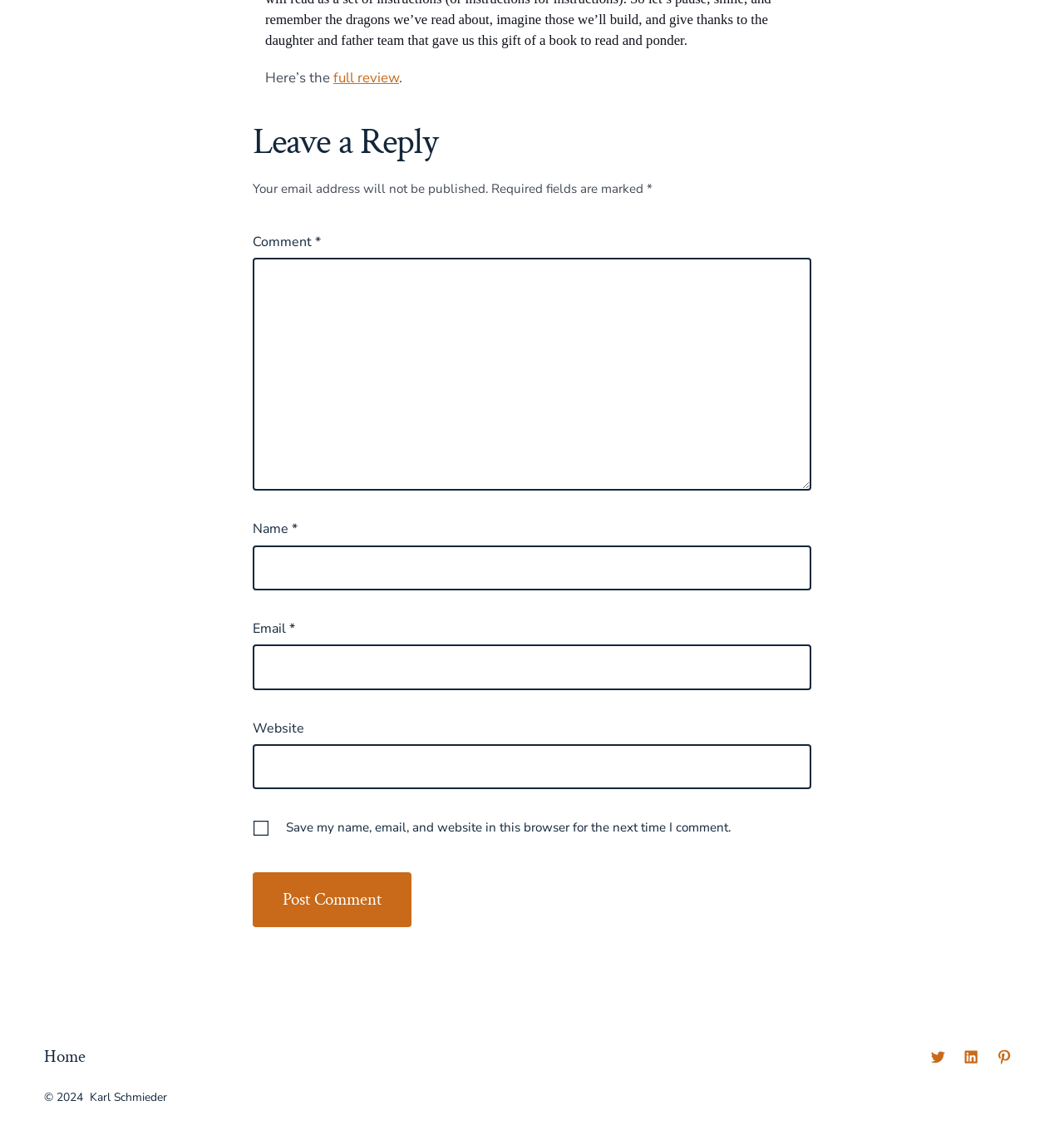From the webpage screenshot, predict the bounding box of the UI element that matches this description: "parent_node: Comment * name="comment"".

[0.238, 0.225, 0.762, 0.428]